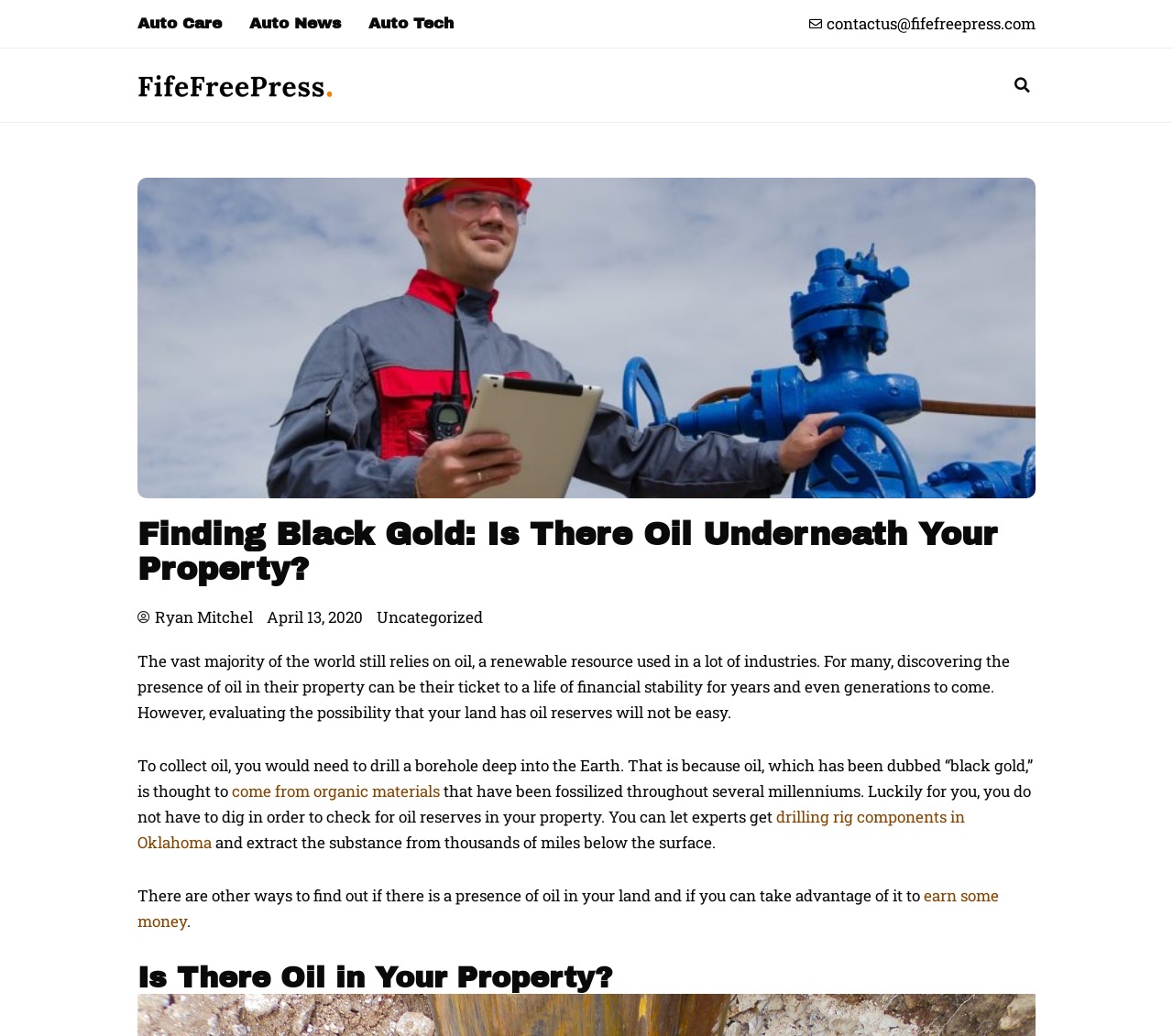Please identify the bounding box coordinates of the element's region that needs to be clicked to fulfill the following instruction: "Click on the fifefreepress logo". The bounding box coordinates should consist of four float numbers between 0 and 1, i.e., [left, top, right, bottom].

[0.117, 0.065, 0.285, 0.1]